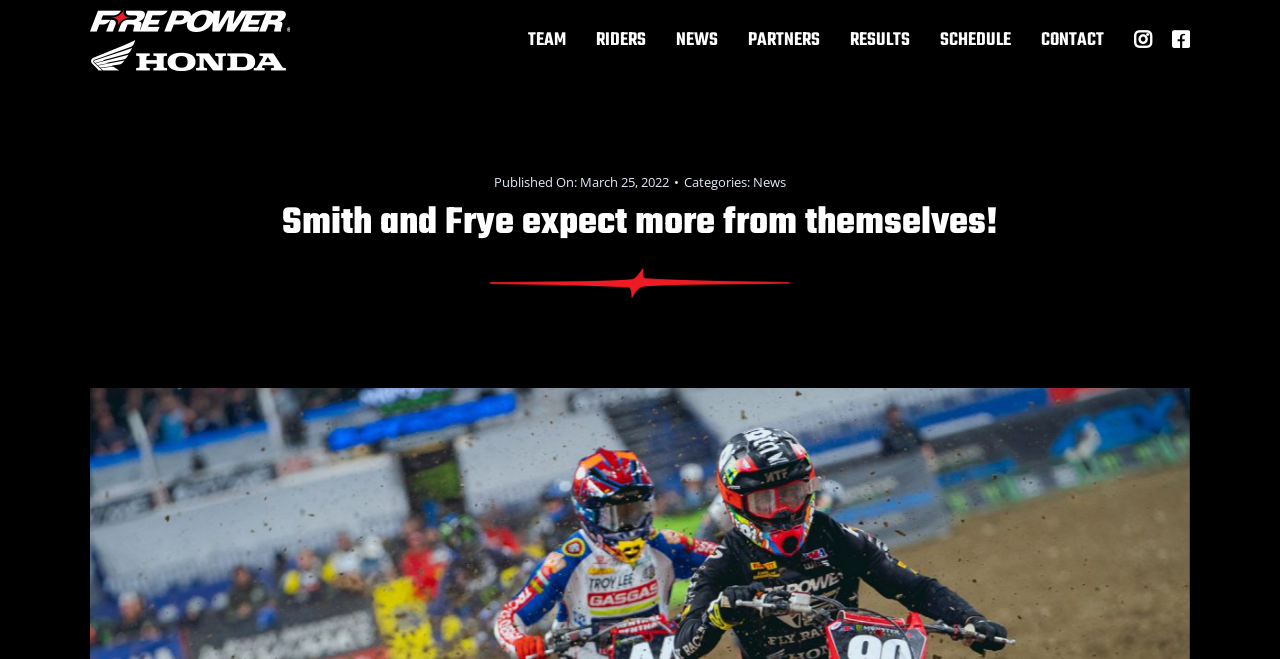What is the date of the published article?
Answer with a single word or short phrase according to what you see in the image.

March 25, 2022